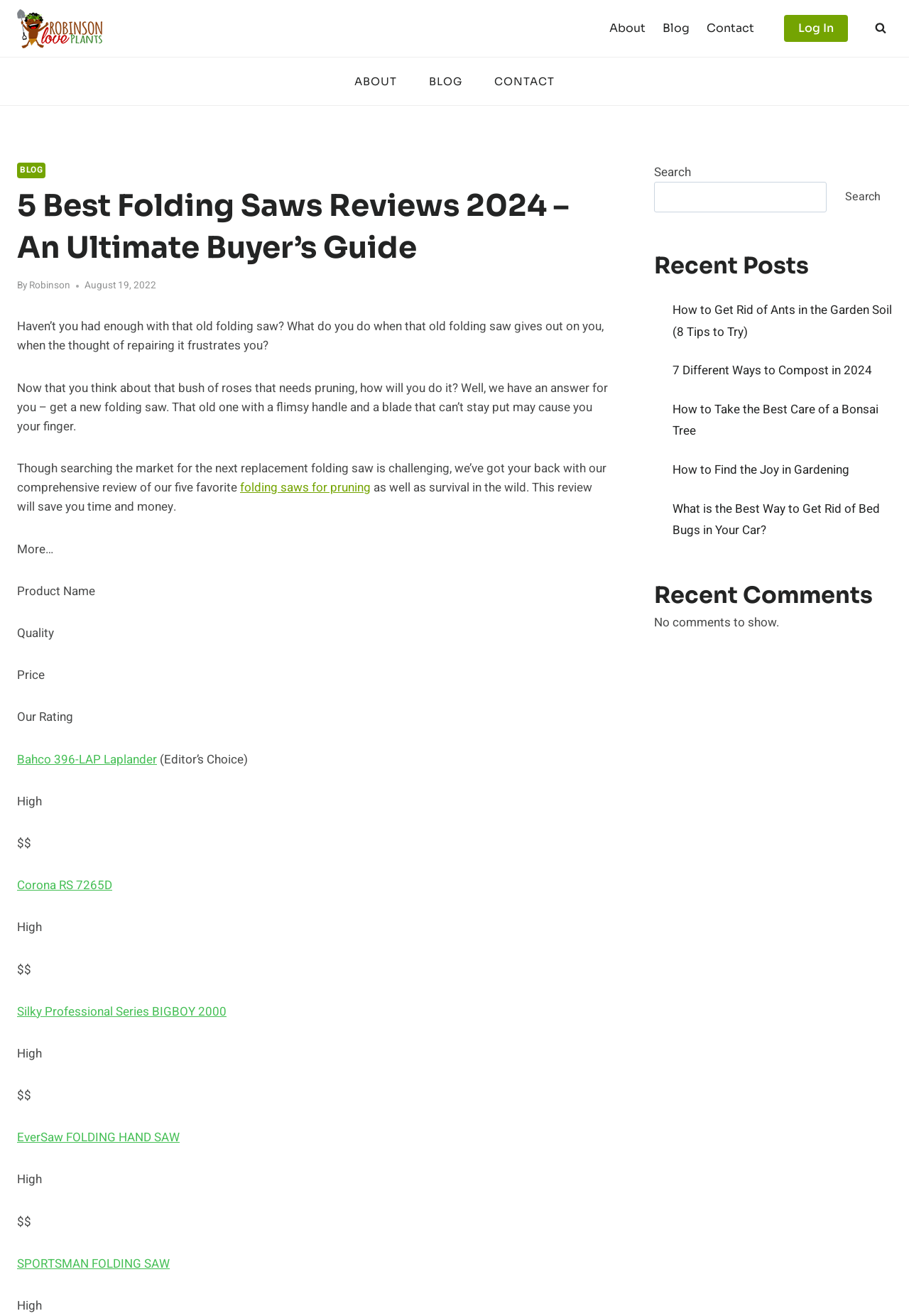Please mark the bounding box coordinates of the area that should be clicked to carry out the instruction: "Log in to the website".

[0.862, 0.011, 0.933, 0.032]